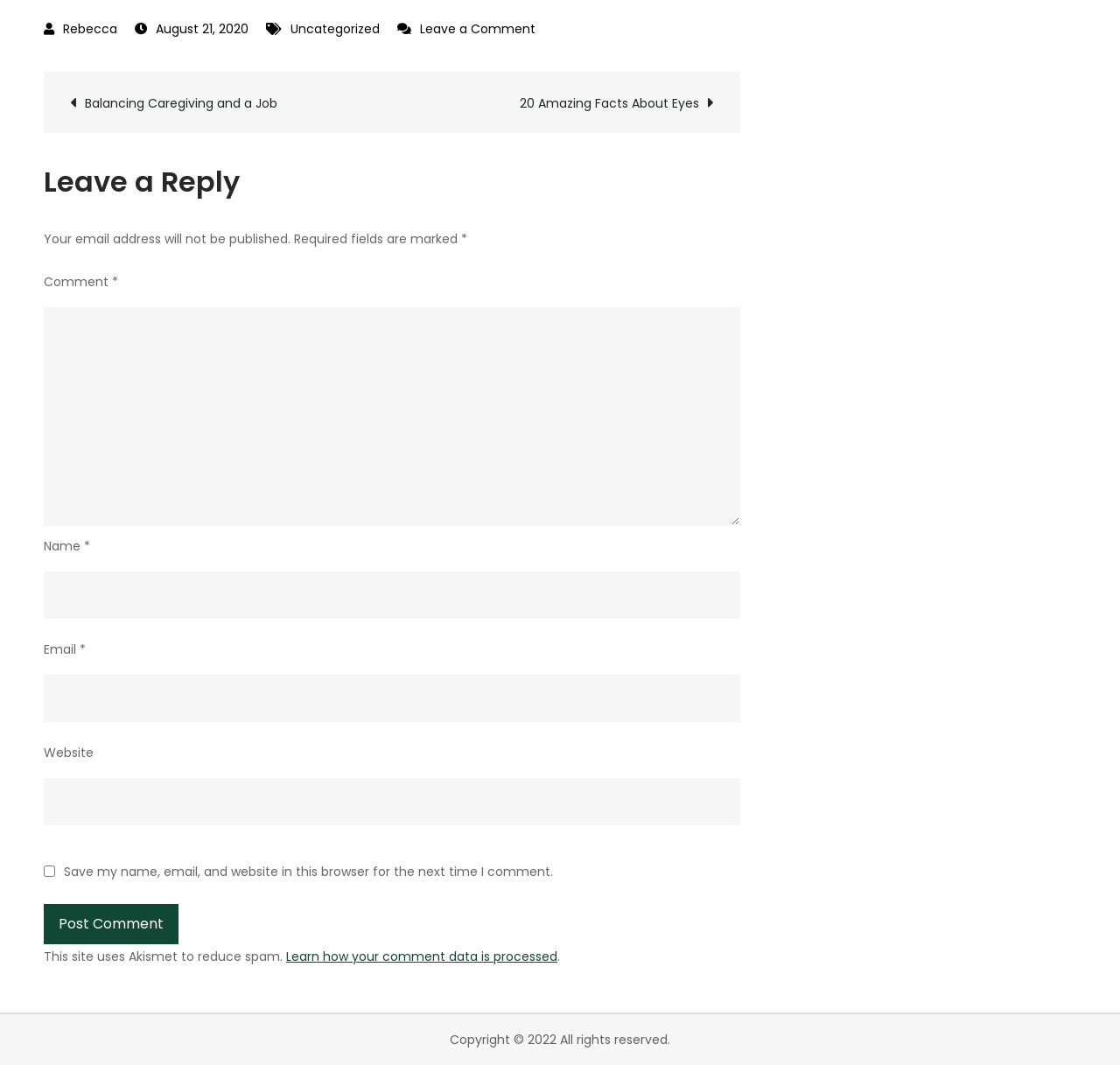Answer the following query concisely with a single word or phrase:
What is the title of the post?

The Financial Self Care Checklist for Caregivers